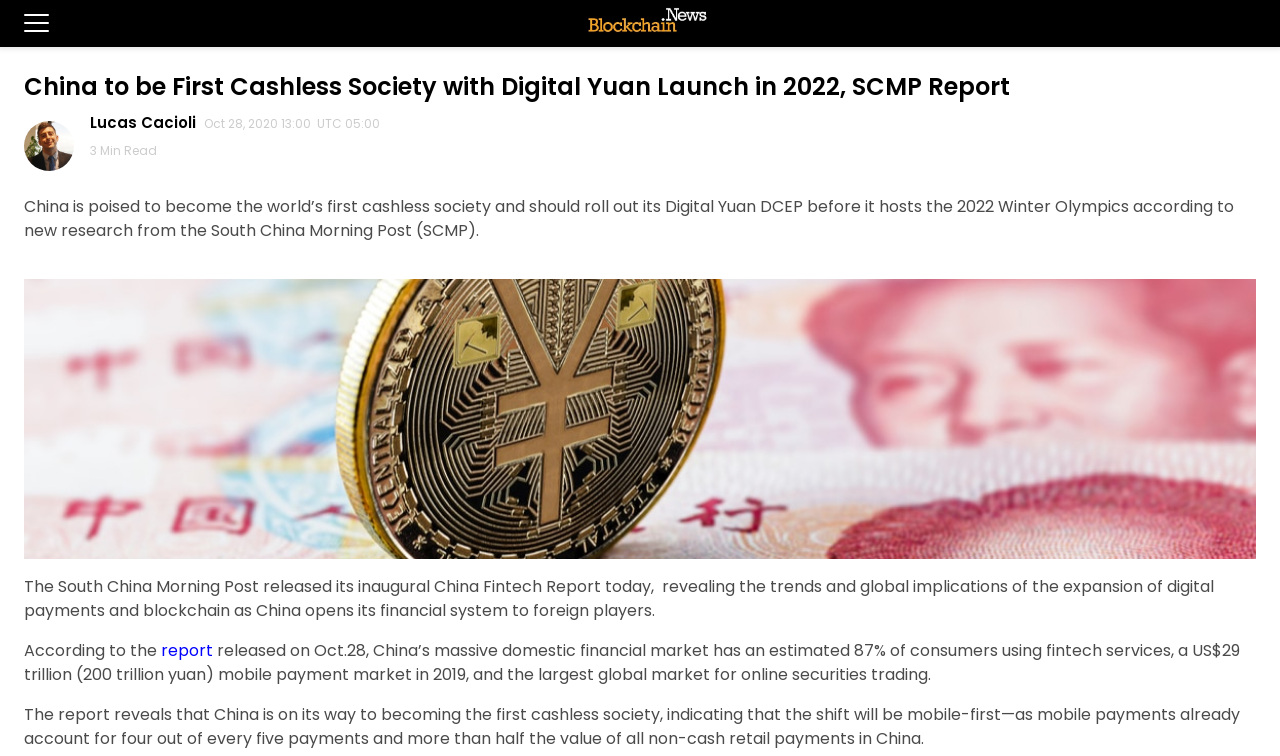What is the expected timeline for China to roll out its Digital Yuan?
Answer the question based on the image using a single word or a brief phrase.

Before 2022 Winter Olympics